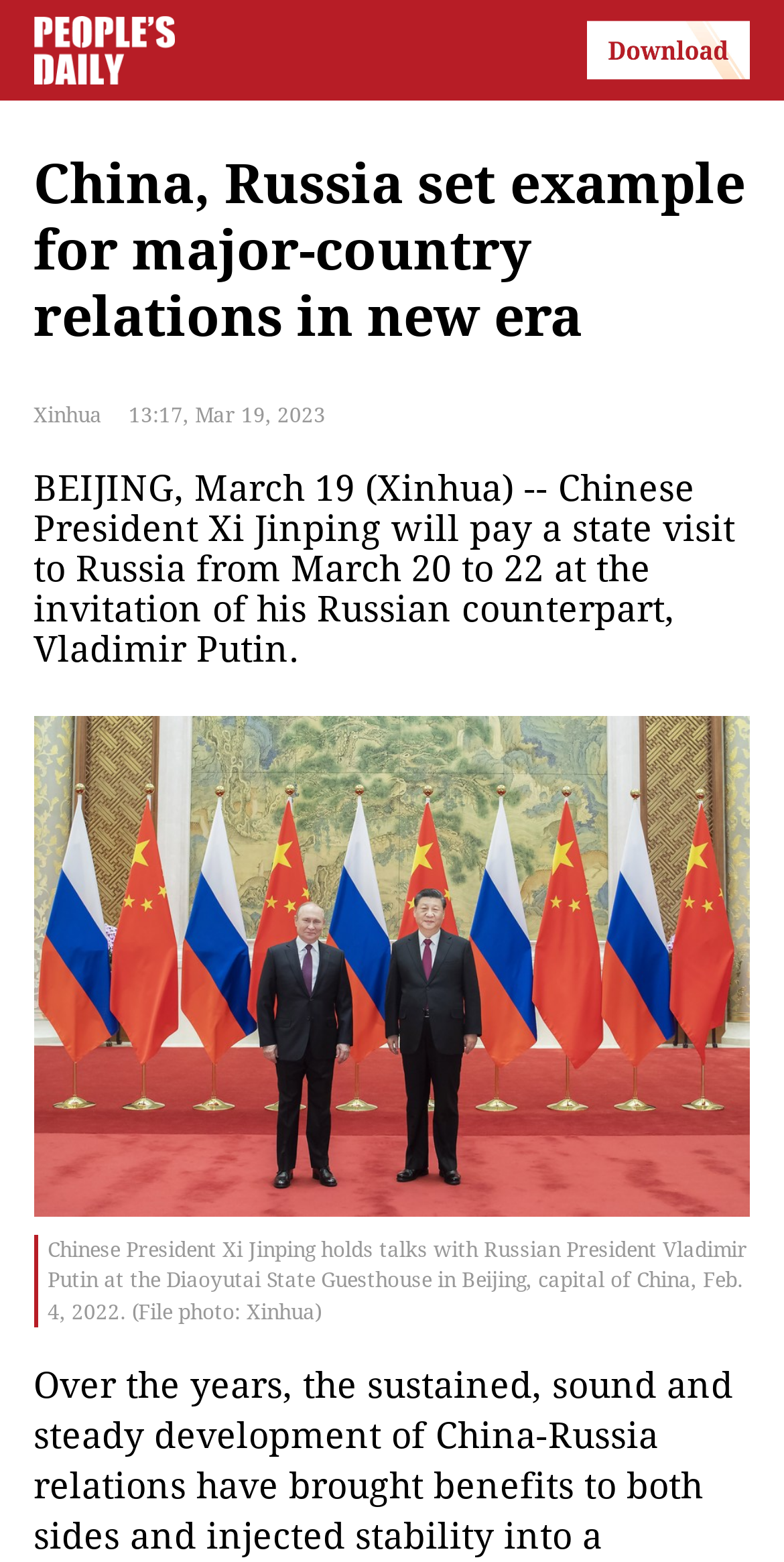From the image, can you give a detailed response to the question below:
What is the source of the article?

The article source is mentioned as 'Xinhua' which is displayed below the article title, indicating that the article is from Xinhua news agency.